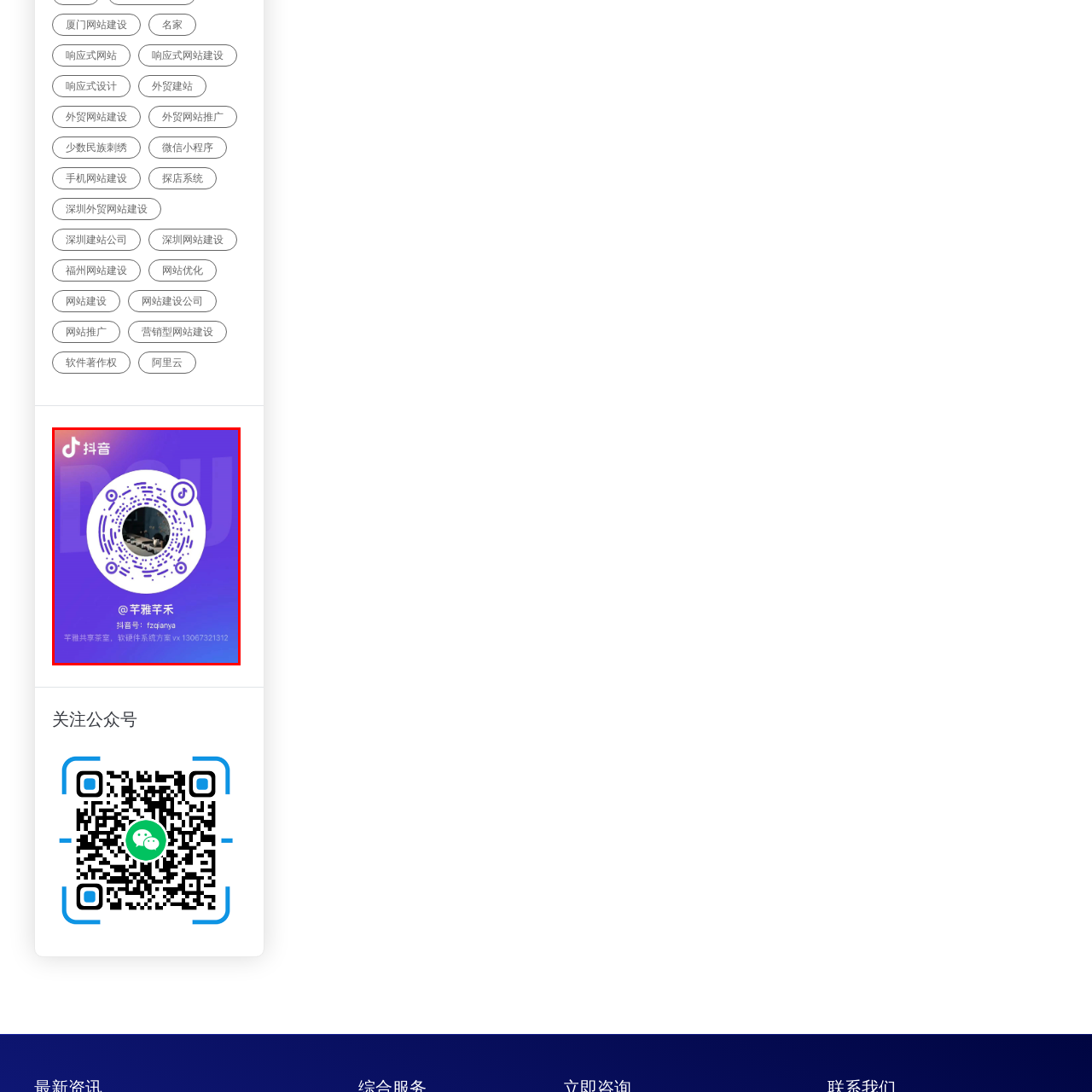Thoroughly describe the content of the image found within the red border.

The image features a vibrant and colorful backdrop typical of social media platforms, specifically showcasing a QR code designed for Douyin, the Chinese version of TikTok. At the center of the QR code is a circular graphic with intricate patterns, surrounded by a series of smaller dots and lines that create a dynamic visual effect. Below the QR code, a username, “@芋雅羊丷,” is displayed, indicating the account associated with this code. The text further includes an identification number (“fzqianya”) and some additional information, ostensibly about the account's features or services. The overall design is eye-catching and aimed at encouraging users to scan the QR code to connect with the account on Douyin.